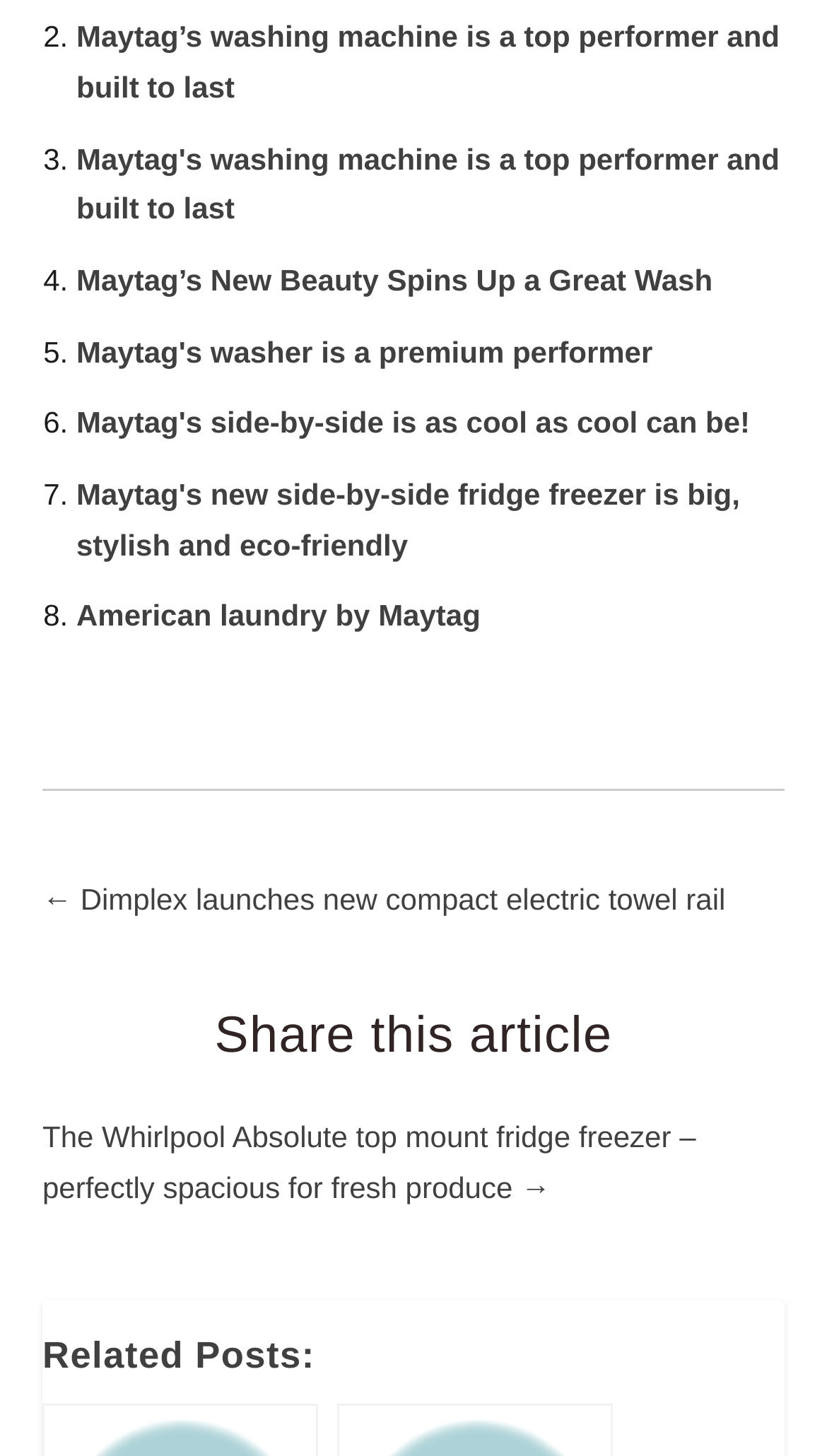Show me the bounding box coordinates of the clickable region to achieve the task as per the instruction: "View the next post".

[0.051, 0.77, 0.841, 0.828]